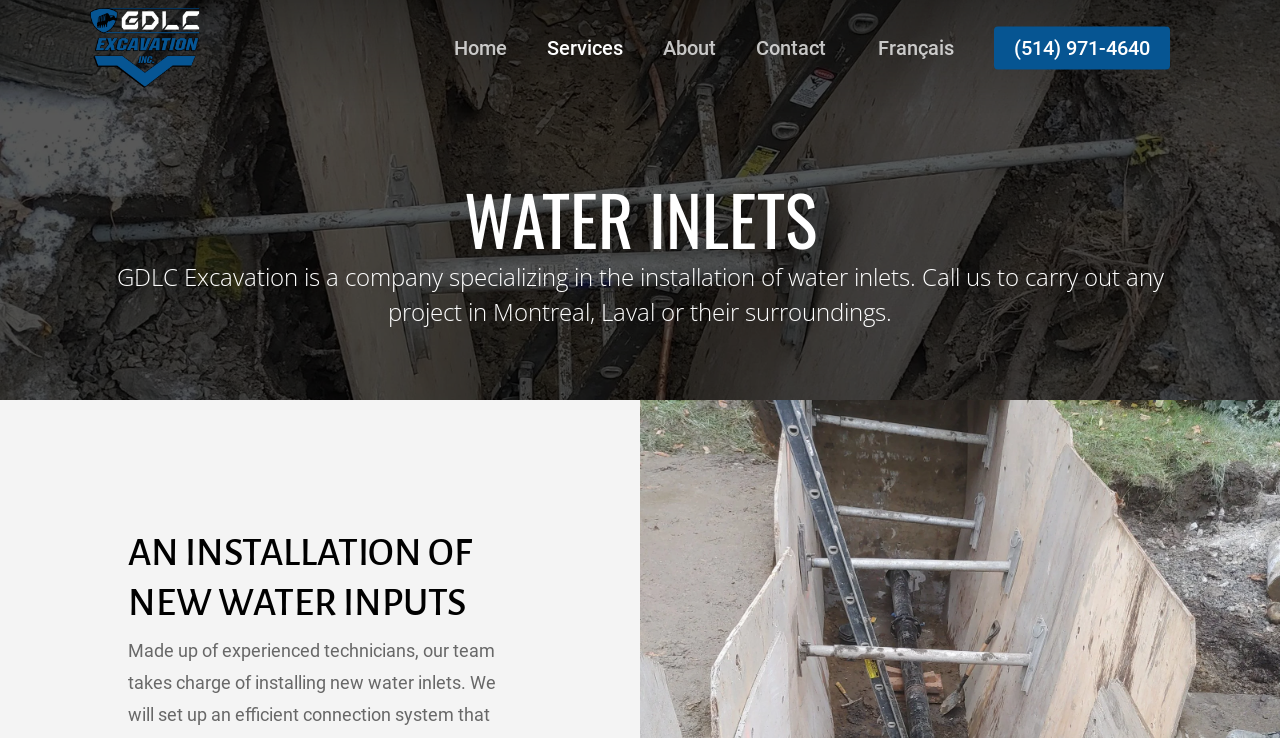What is the purpose of the company's services?
Use the screenshot to answer the question with a single word or phrase.

carry out projects